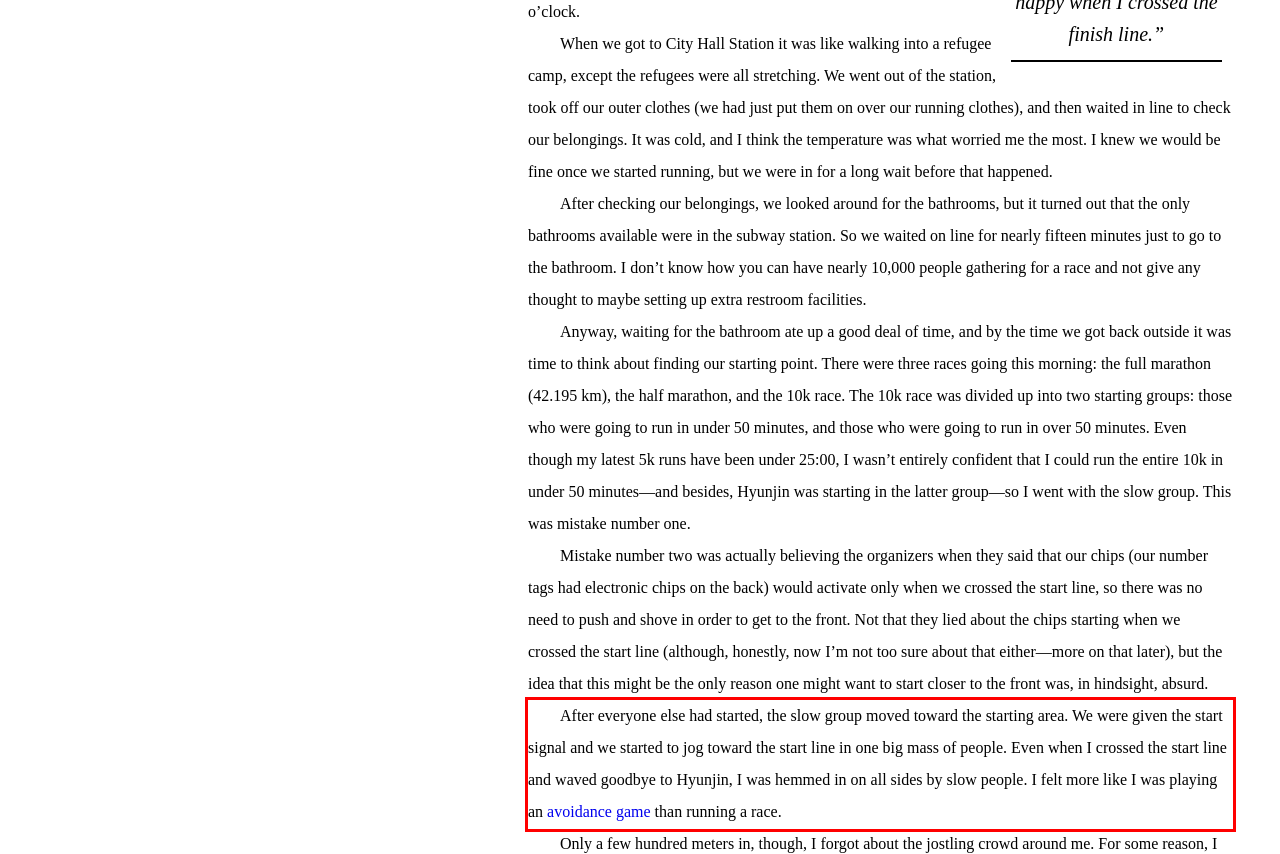Using the provided screenshot, read and generate the text content within the red-bordered area.

After everyone else had started, the slow group moved toward the starting area. We were given the start signal and we started to jog toward the start line in one big mass of people. Even when I crossed the start line and waved goodbye to Hyunjin, I was hemmed in on all sides by slow people. I felt more like I was playing an avoidance game than running a race.